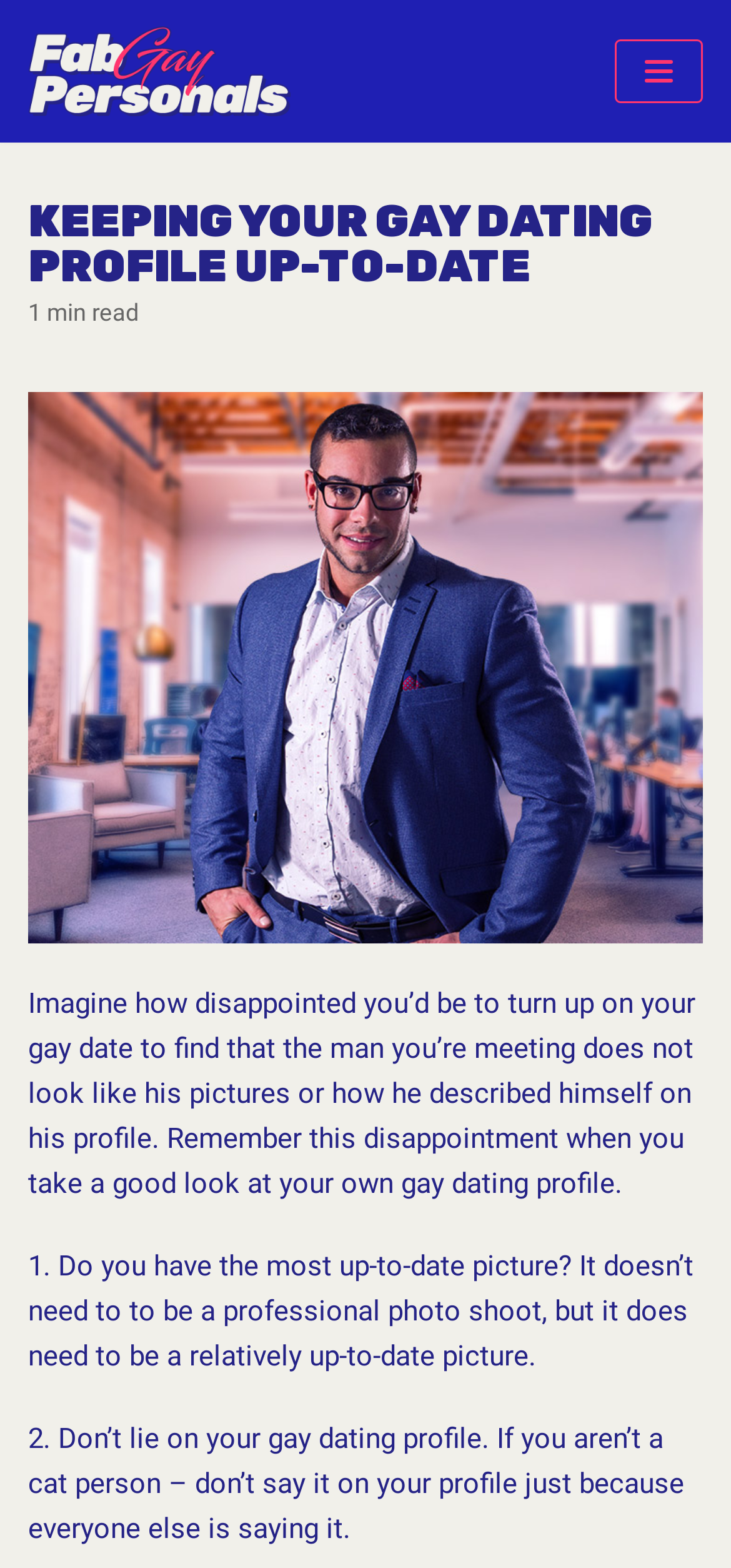What is the consequence of not updating a gay dating profile?
From the details in the image, provide a complete and detailed answer to the question.

The consequence of not updating a gay dating profile can be inferred from the static text that says 'Imagine how disappointed you’d be to turn up on your gay date to find that the man you’re meeting does not look like his pictures or how he described himself on his profile.'